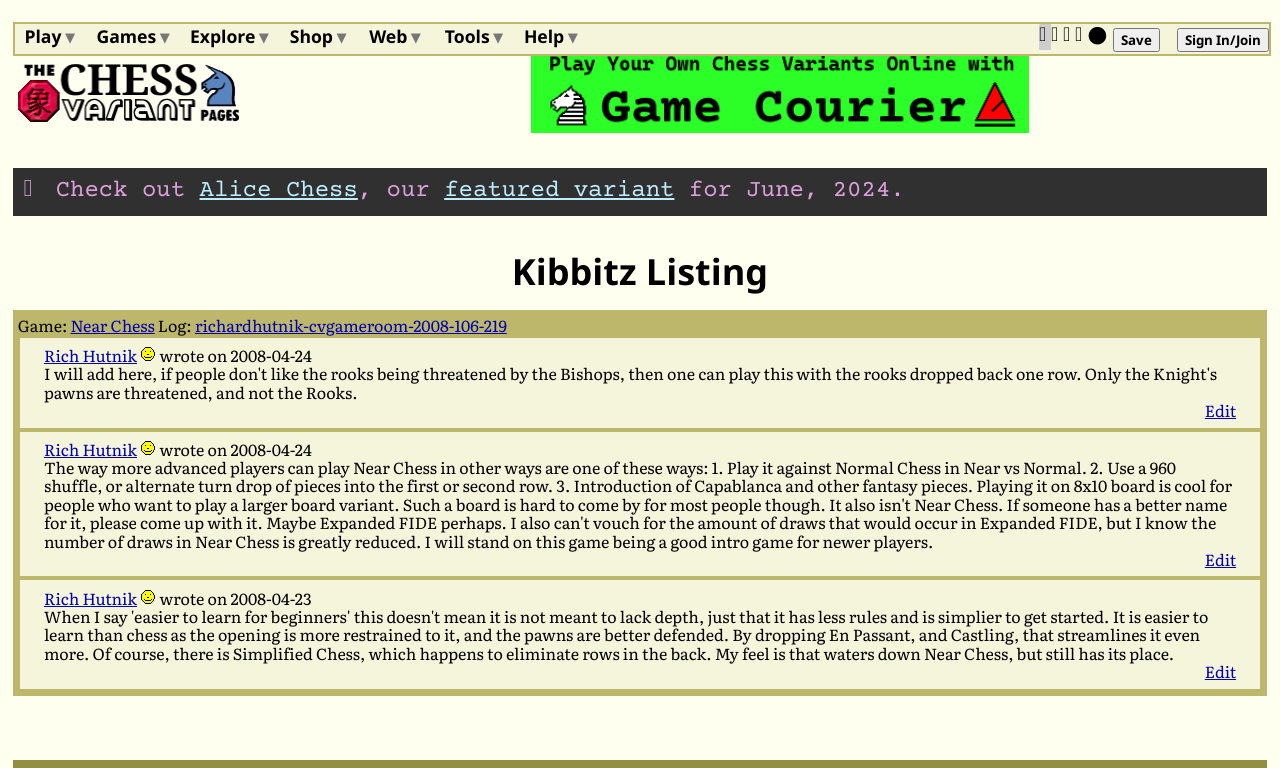What is the name of the chess variant featured for June 2024?
Refer to the image and provide a detailed answer to the question.

The question can be answered by looking at the text in the LayoutTable element, which says 'Check out Alice Chess, our featured variant for June, 2024.'